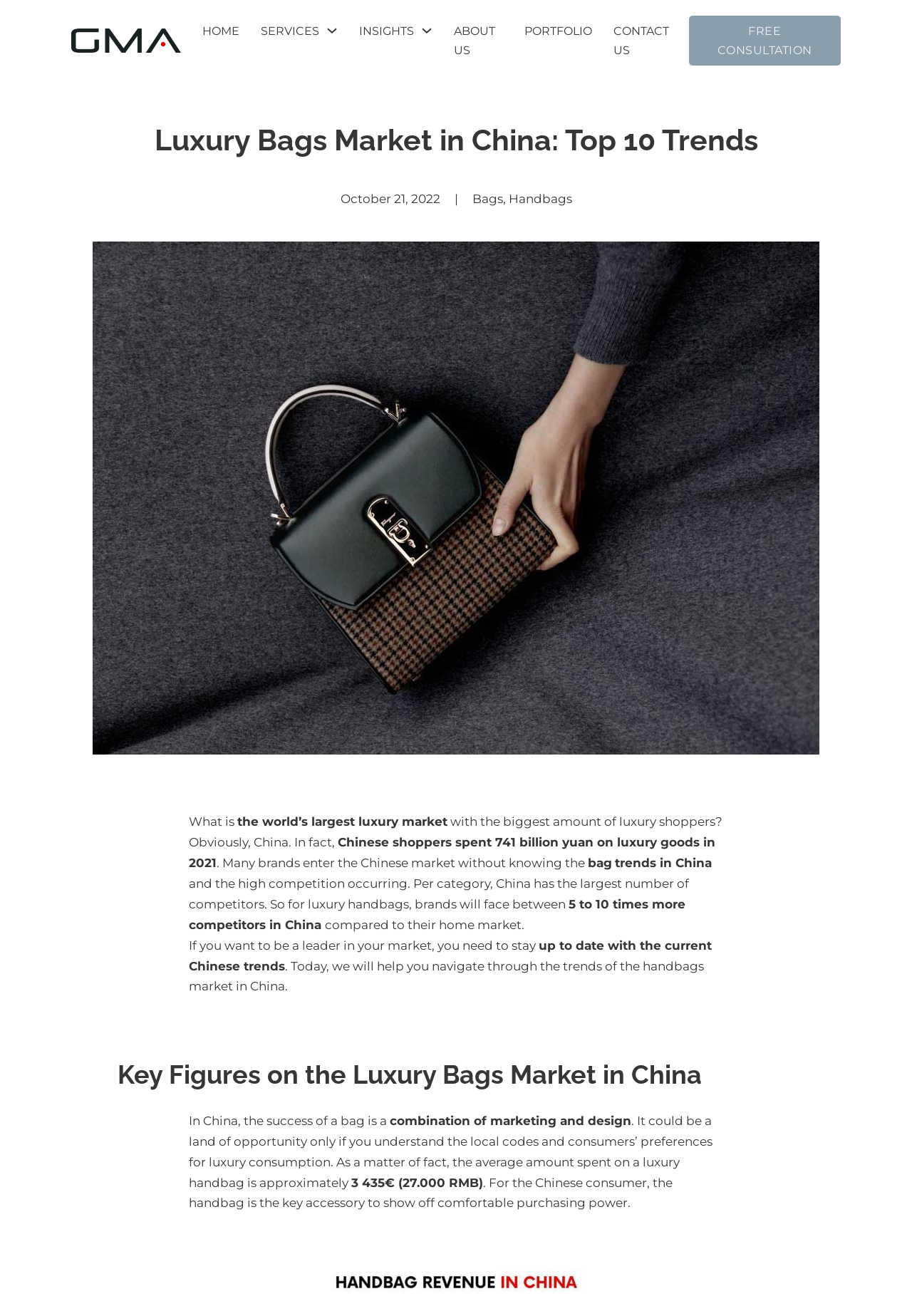Find the bounding box coordinates of the element I should click to carry out the following instruction: "Check the trending news".

None